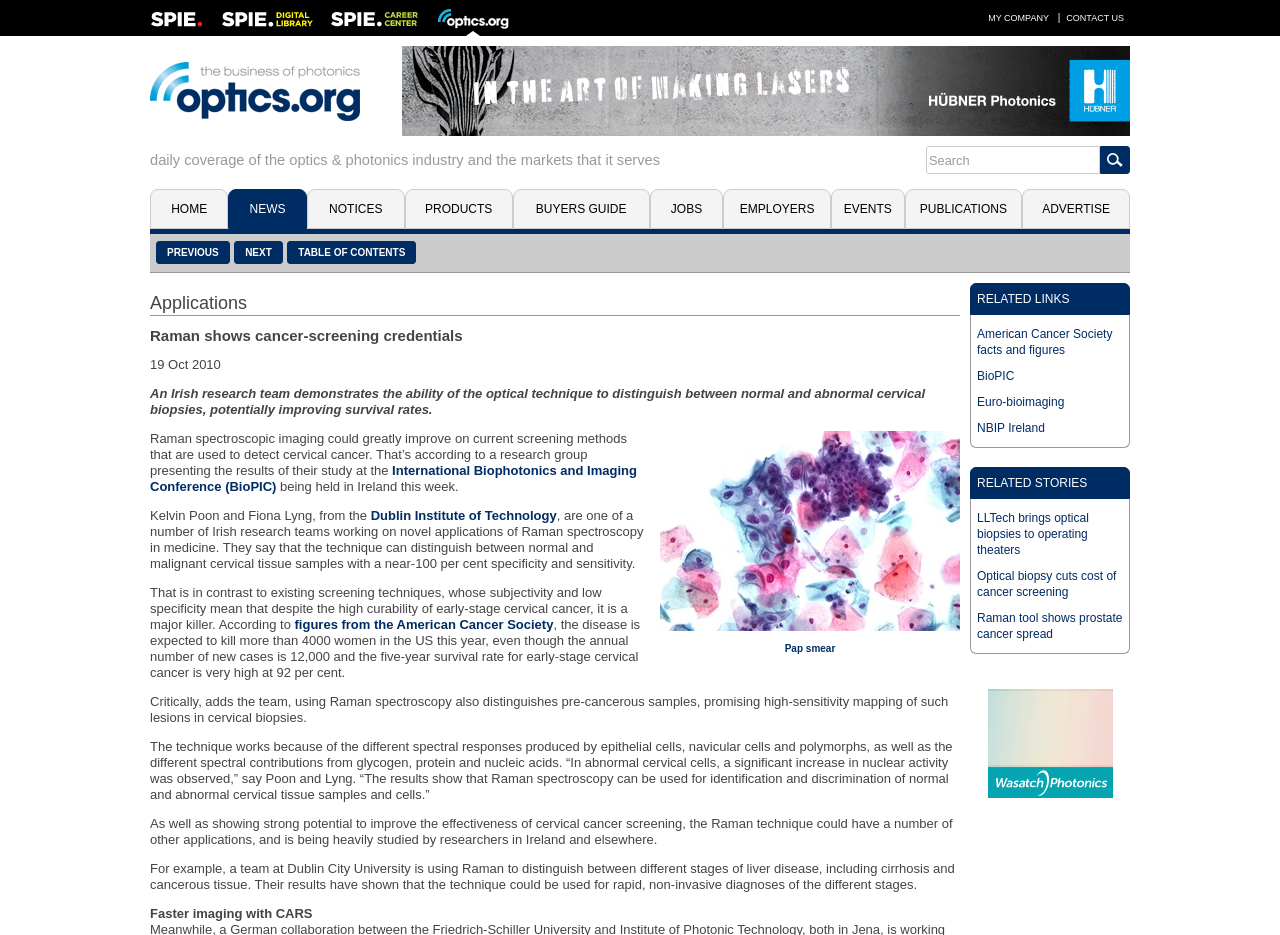Please locate the clickable area by providing the bounding box coordinates to follow this instruction: "Go to Dublin Institute of Technology".

[0.29, 0.543, 0.435, 0.559]